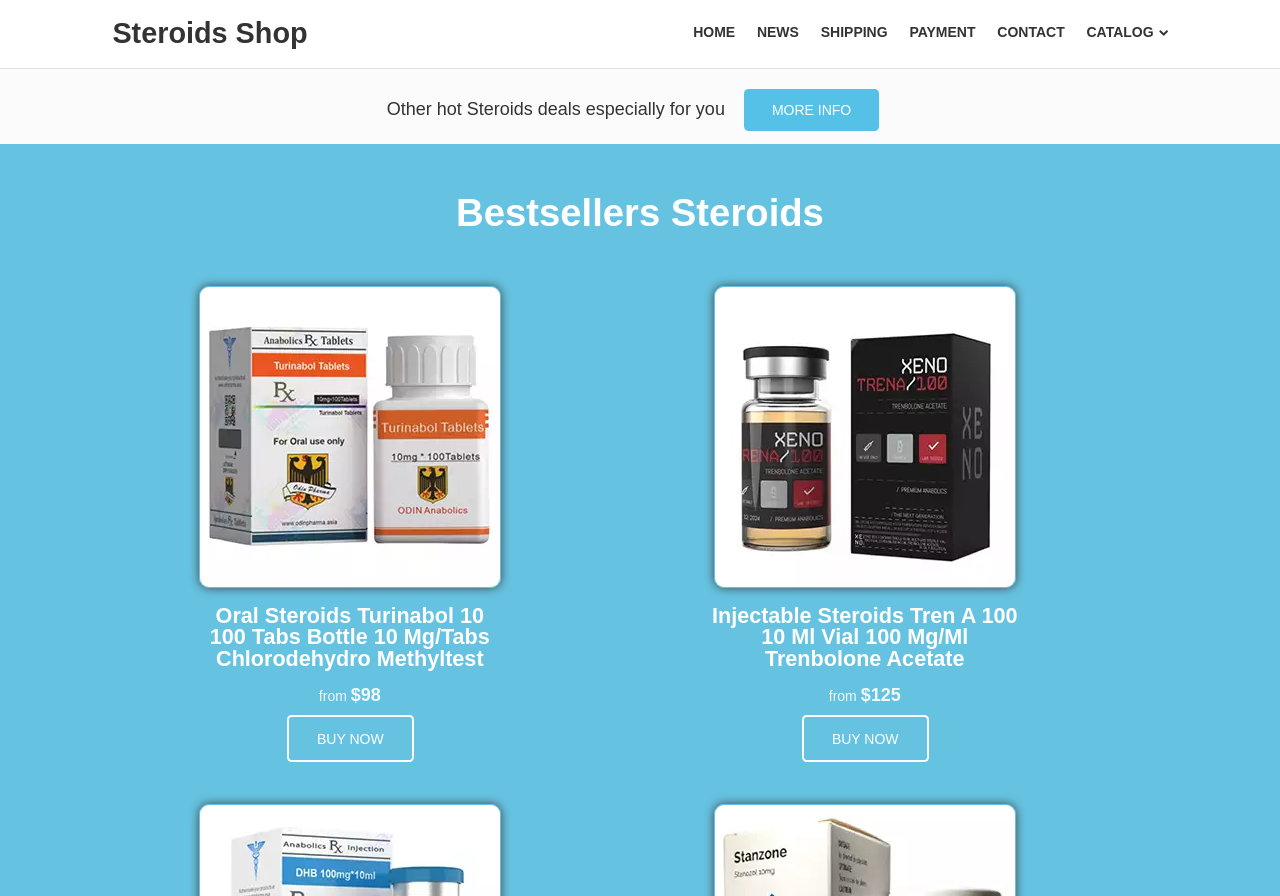Please identify the bounding box coordinates of the element I should click to complete this instruction: 'Get more info about Abdi Ibrahim Tiromel'. The coordinates should be given as four float numbers between 0 and 1, like this: [left, top, right, bottom].

[0.581, 0.099, 0.687, 0.146]